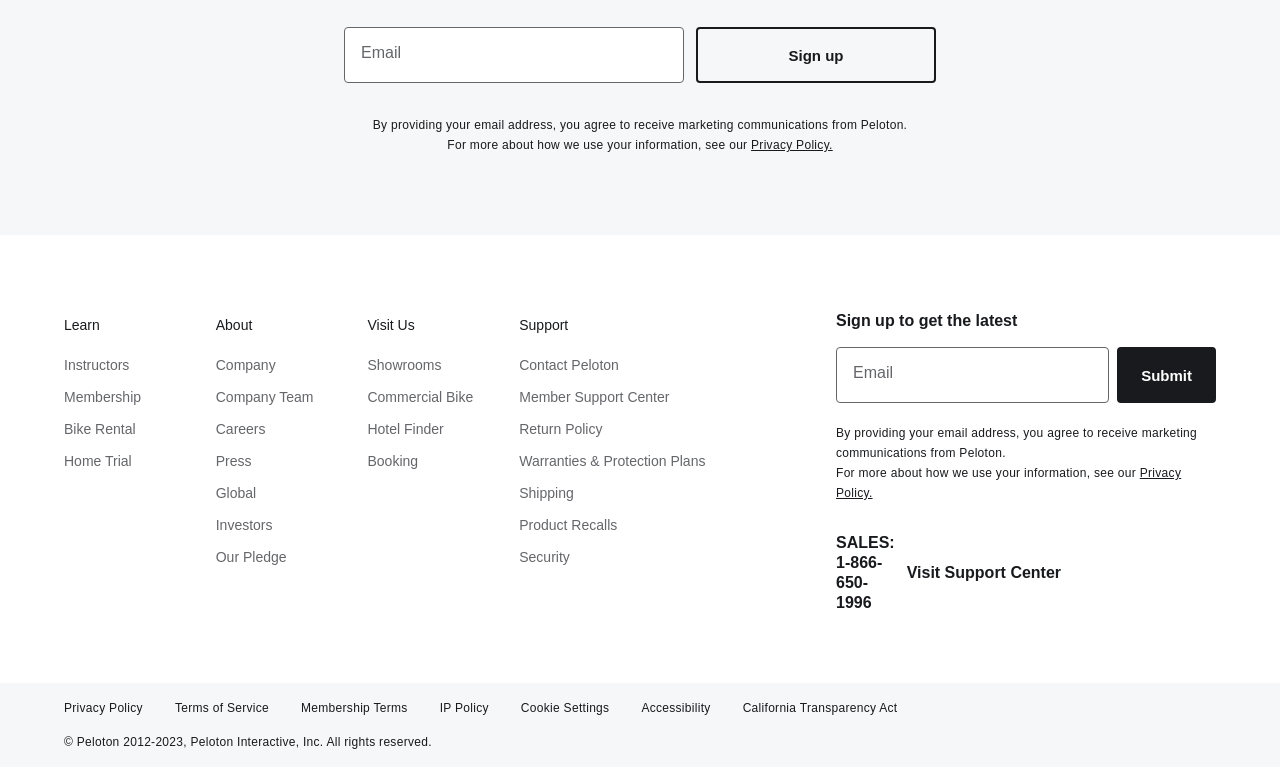Please determine the bounding box coordinates of the section I need to click to accomplish this instruction: "Submit".

[0.873, 0.452, 0.95, 0.525]